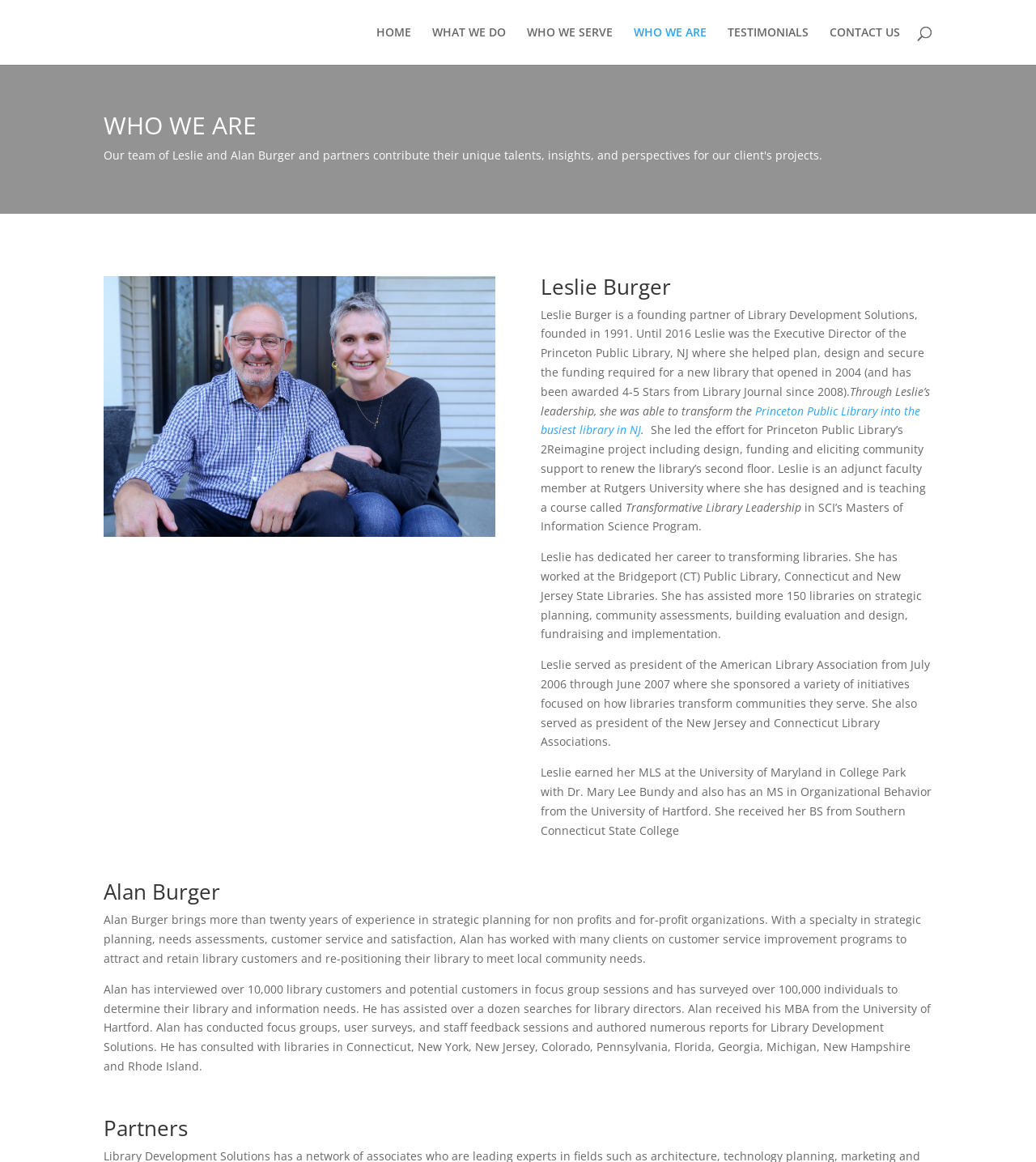Summarize the contents and layout of the webpage in detail.

The webpage is about the "Our Team" section of Library Development, showcasing the team members and their backgrounds. At the top, there is a logo of Library Development, accompanied by a link to the organization's homepage. Below the logo, there is a navigation menu with links to different sections of the website, including "HOME", "WHAT WE DO", "WHO WE SERVE", "WHO WE ARE", "TESTIMONIALS", and "CONTACT US".

The main content of the page is divided into three sections, each with a heading. The first section is about Leslie Burger, a founding partner of Library Development Solutions. Her profile includes a brief description of her background, experience, and achievements, including her role as the Executive Director of the Princeton Public Library and her work in transforming libraries.

The second section is about Alan Burger, who brings over twenty years of experience in strategic planning for non-profits and for-profit organizations. His profile highlights his expertise in customer service improvement programs, needs assessments, and strategic planning, as well as his work with numerous libraries across the United States.

The third section is titled "Partners", but it does not contain any specific information about partners. The page also has a search bar at the top, but it does not appear to be a prominent feature. Overall, the webpage is focused on showcasing the team members of Library Development and their expertise in library development and transformation.